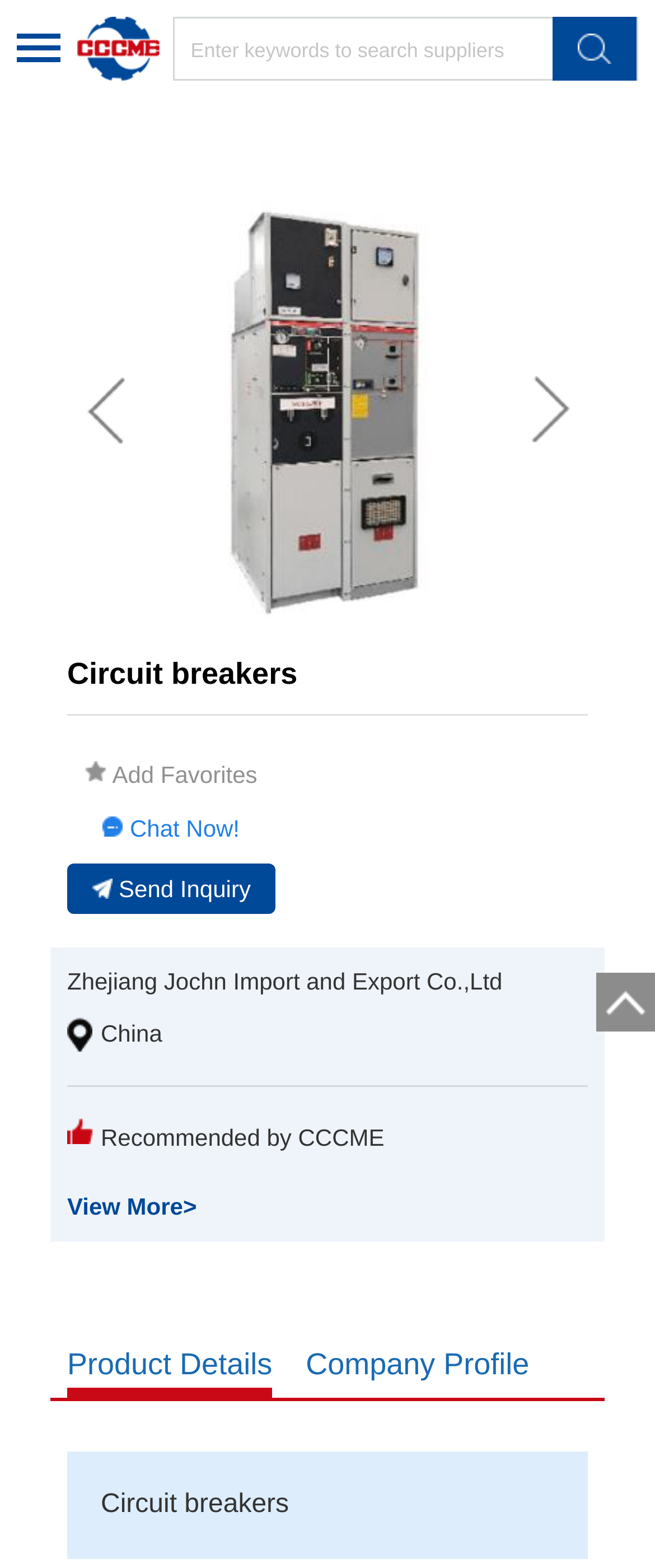Specify the bounding box coordinates of the element's area that should be clicked to execute the given instruction: "Report a concern". The coordinates should be four float numbers between 0 and 1, i.e., [left, top, right, bottom].

None